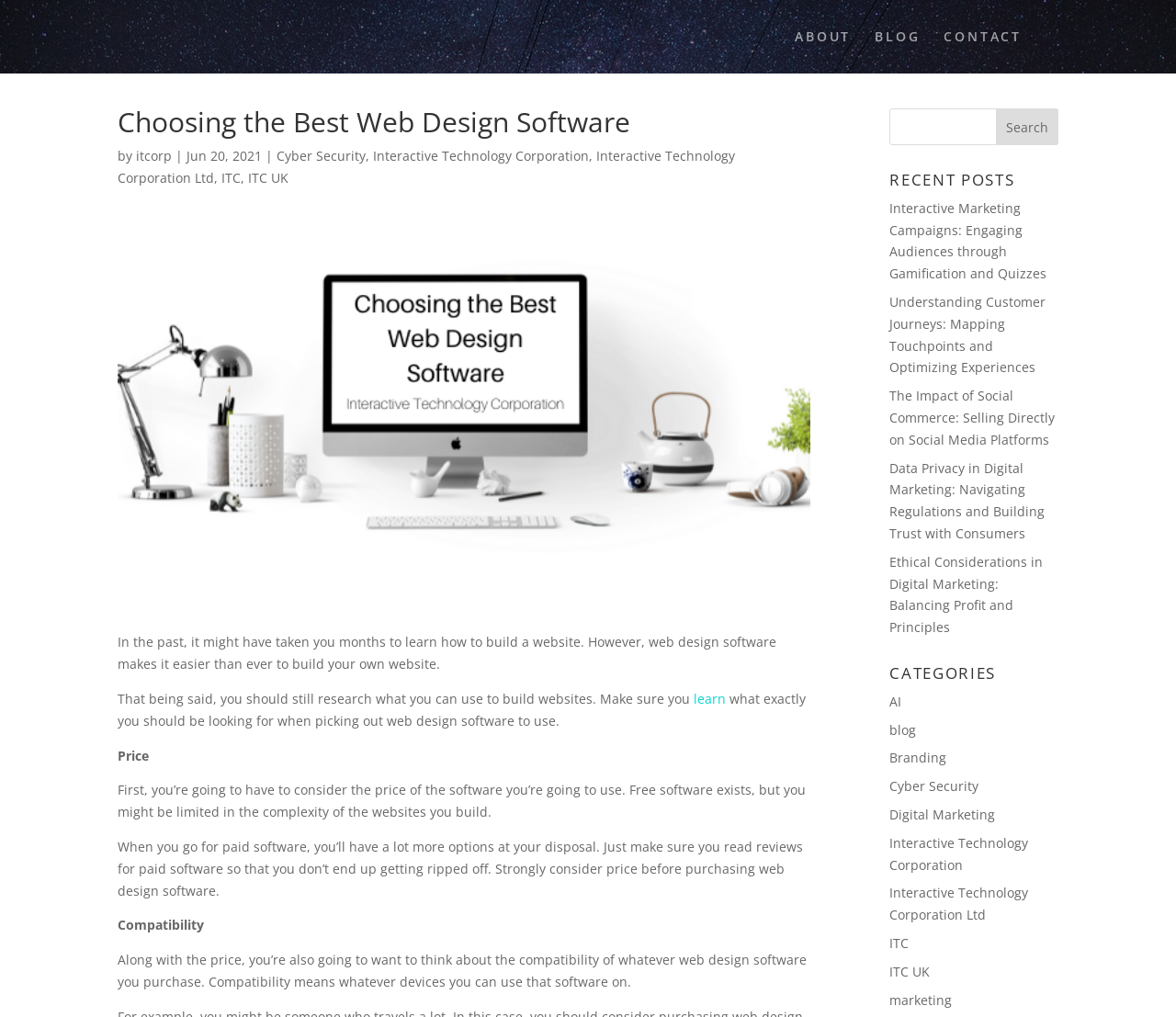What is the company mentioned in the article?
Please give a detailed and elaborate explanation in response to the question.

The company mentioned in the article is Interactive Technology Corporation, which is inferred from the text 'by itcorp' and the link 'Interactive Technology Corporation' in the article.